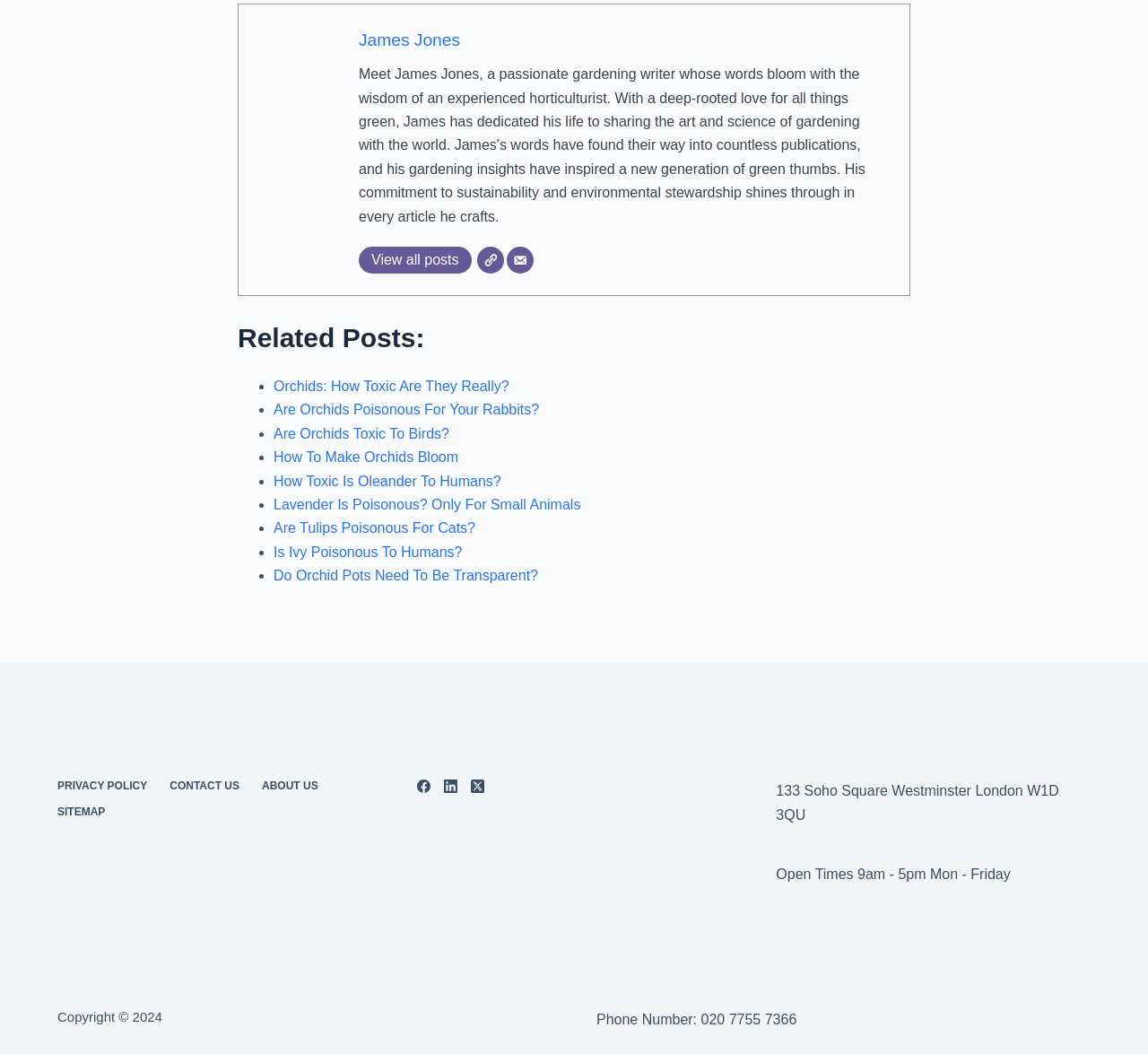Answer the question in a single word or phrase:
What is the author's name?

James Jones